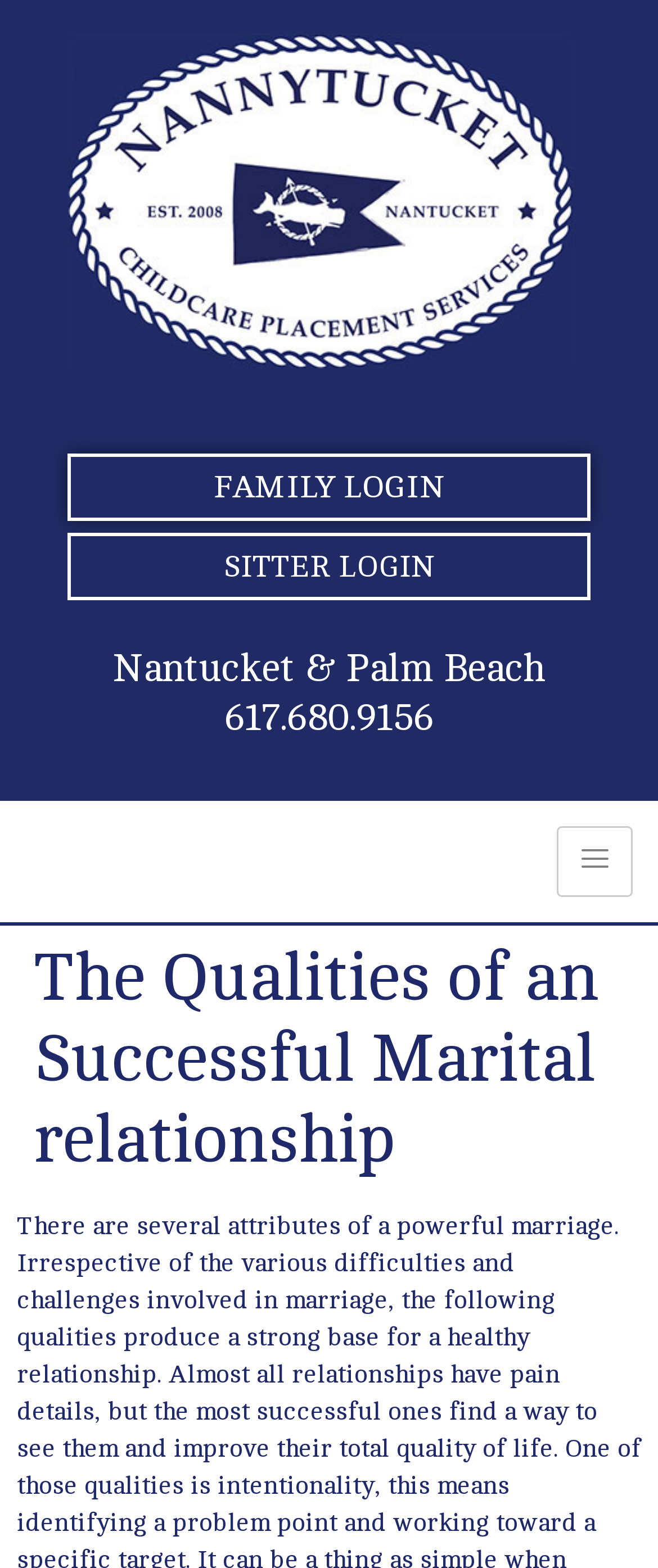Explain the contents of the webpage comprehensively.

The webpage appears to be an article or blog post about the qualities of a successful marriage. At the top of the page, there are three links aligned horizontally, including an empty link, "FAMILY LOGIN", and "SITTER LOGIN". Below these links, there is a static text element displaying "Nantucket & Palm Beach". To the right of this text, there is a link with a phone number, "617.680.9156". 

On the top right corner of the page, there is a button with a hamburger icon. Below this button, there is a large heading that spans almost the entire width of the page, titled "The Qualities of an Successful Marital relationship". This heading is the main title of the article.